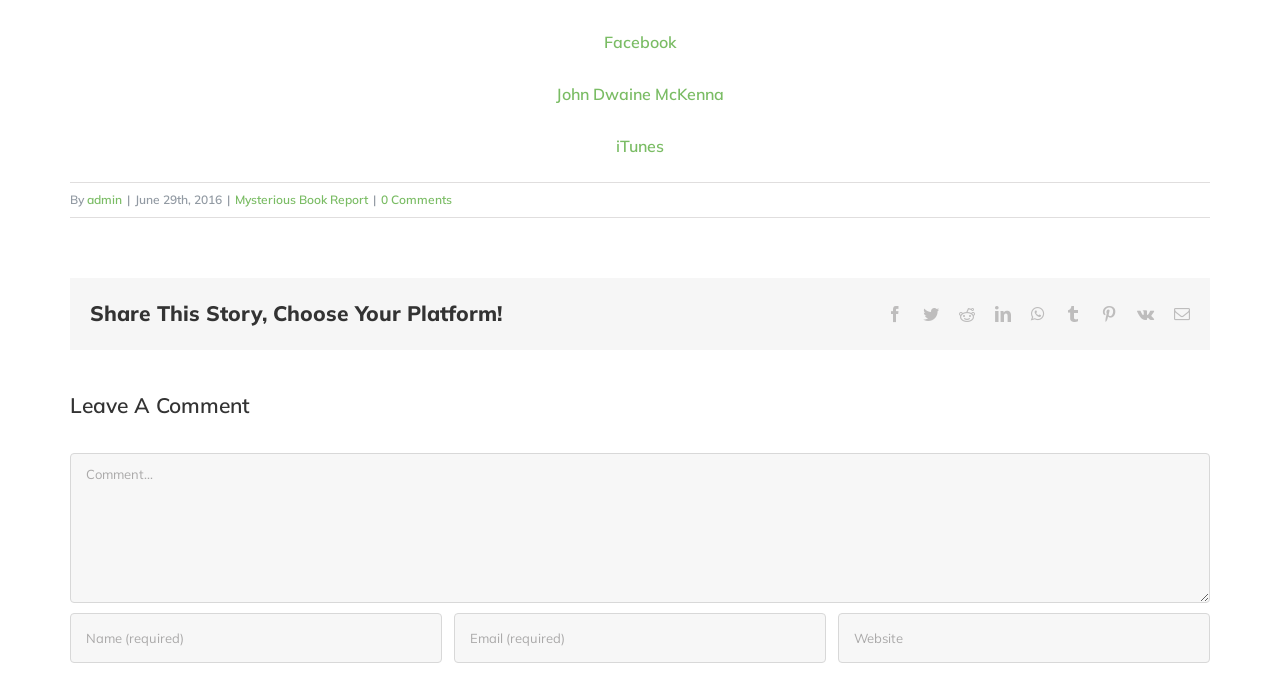Determine the bounding box coordinates of the clickable region to execute the instruction: "Share on Facebook". The coordinates should be four float numbers between 0 and 1, denoted as [left, top, right, bottom].

[0.693, 0.445, 0.705, 0.468]